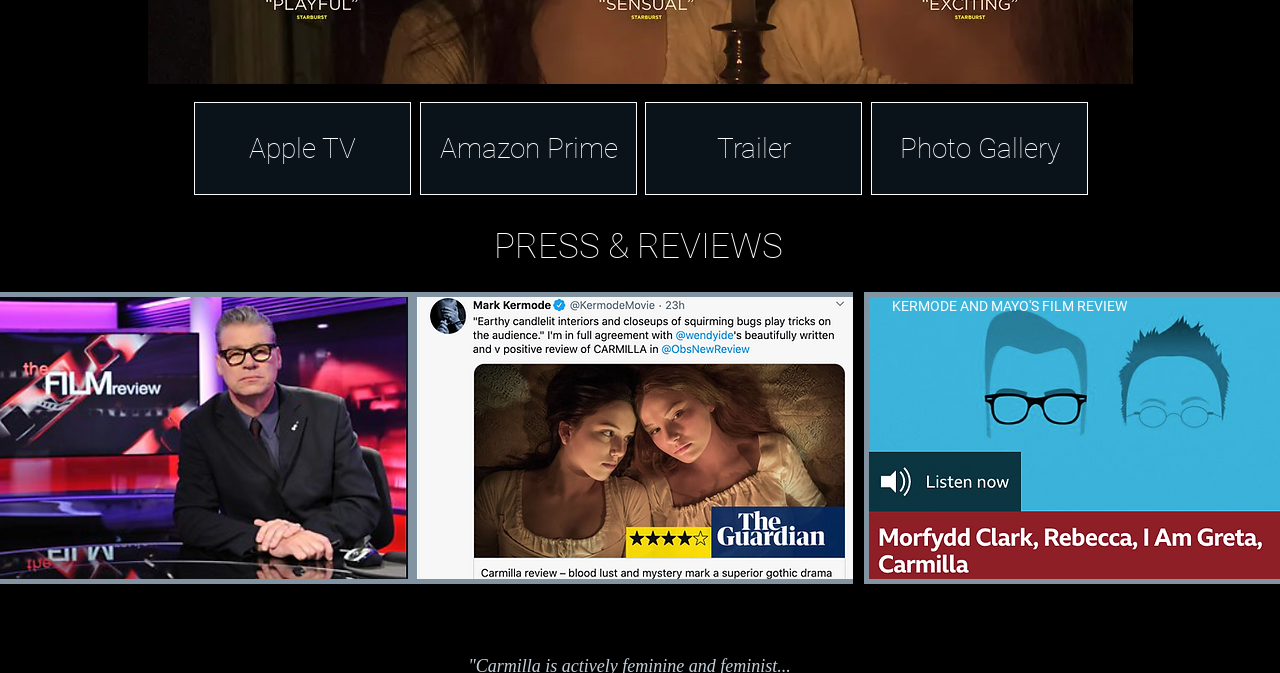Bounding box coordinates are specified in the format (top-left x, top-left y, bottom-right x, bottom-right y). All values are floating point numbers bounded between 0 and 1. Please provide the bounding box coordinate of the region this sentence describes: All Posts

None